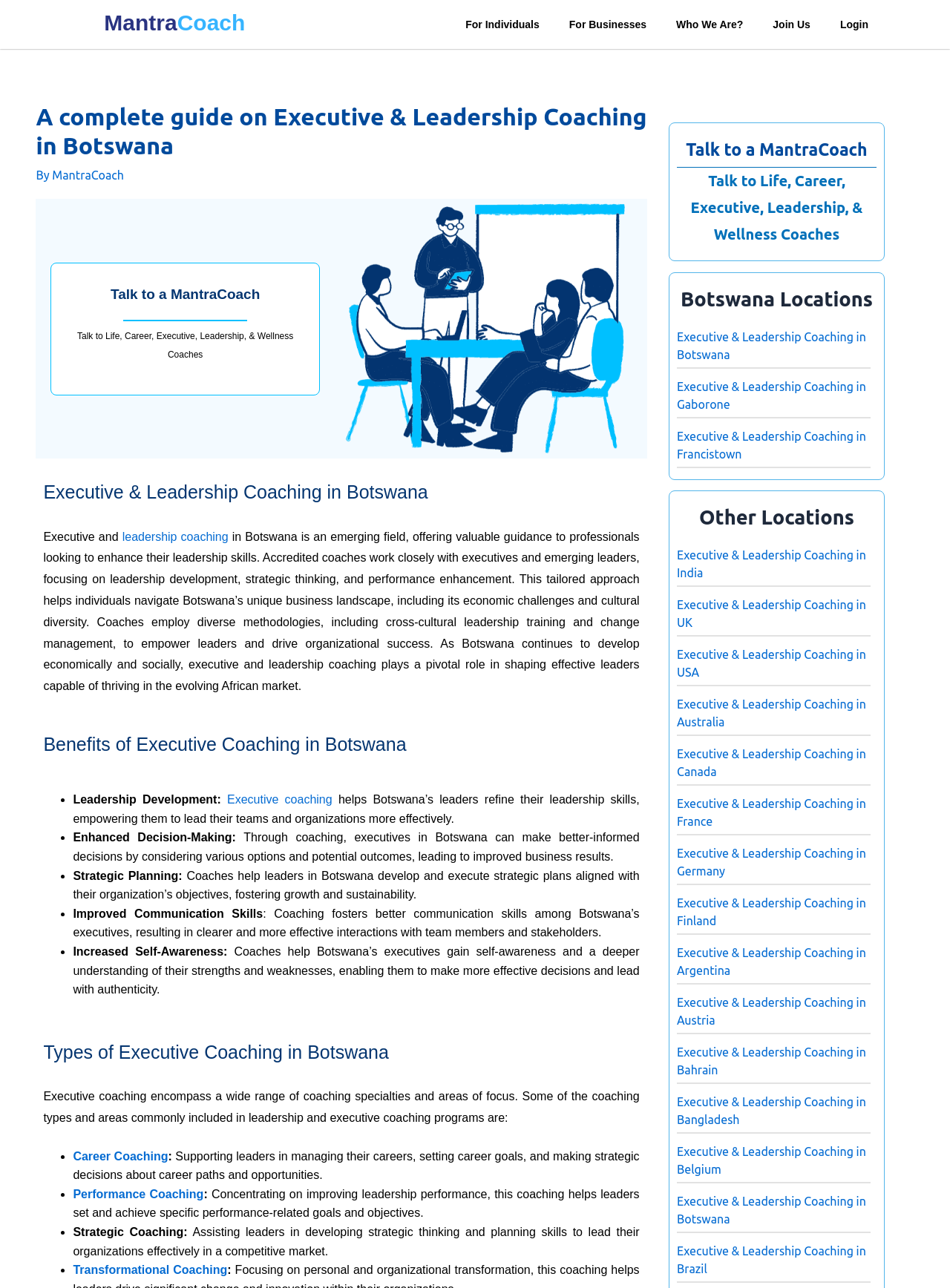Please reply with a single word or brief phrase to the question: 
What types of coaching are included in leadership and executive coaching programs?

Career Coaching, Performance Coaching, etc.